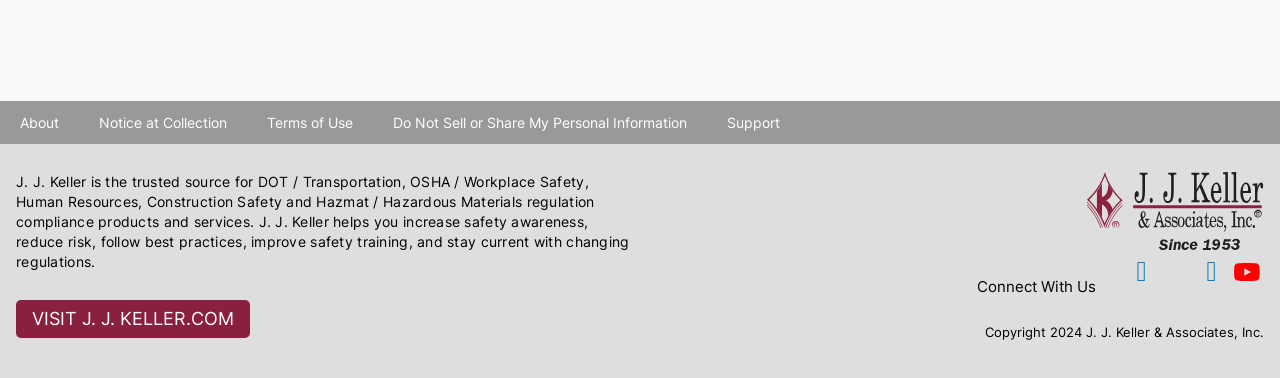Please provide a one-word or phrase answer to the question: 
What is the call-to-action on the webpage?

VISIT J. J. KELLER.COM